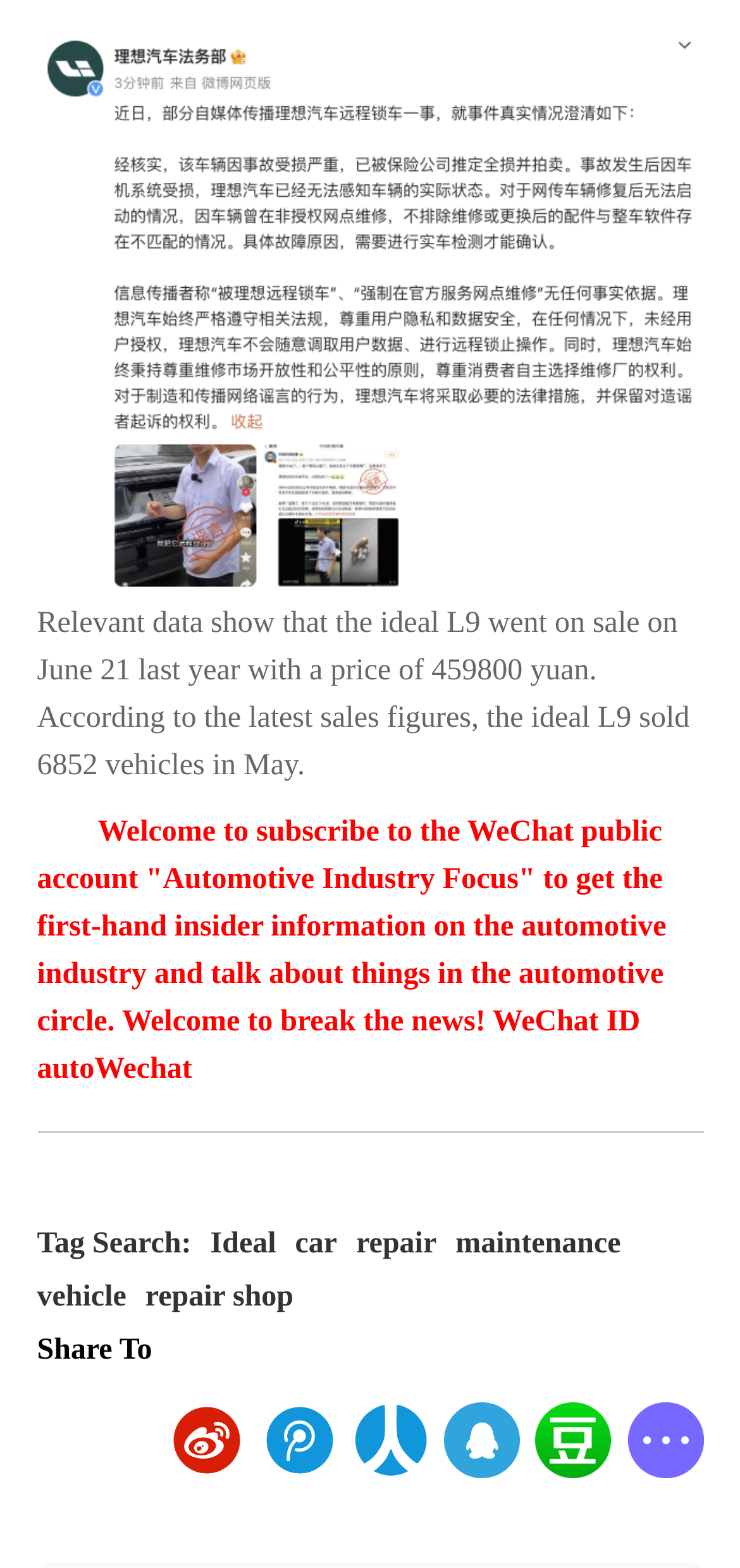Please answer the following question using a single word or phrase: What social media platforms can the content be shared to?

Weibo, Tencent, Renren, QQZone, Douban, More